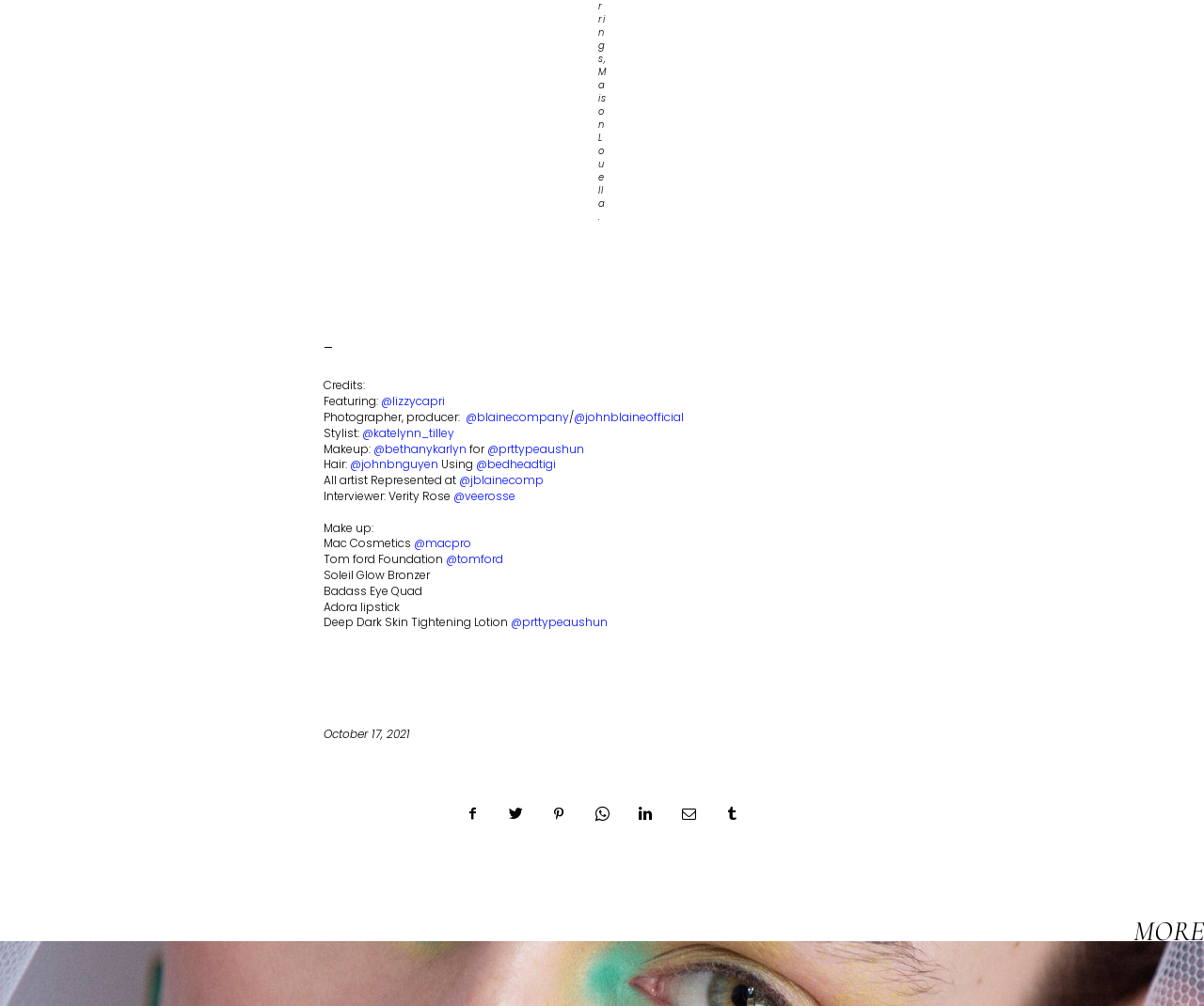Who is the photographer?
Make sure to answer the question with a detailed and comprehensive explanation.

The photographer is mentioned in the credits section, where it says 'Photographer, producer: @lizzycapri'.